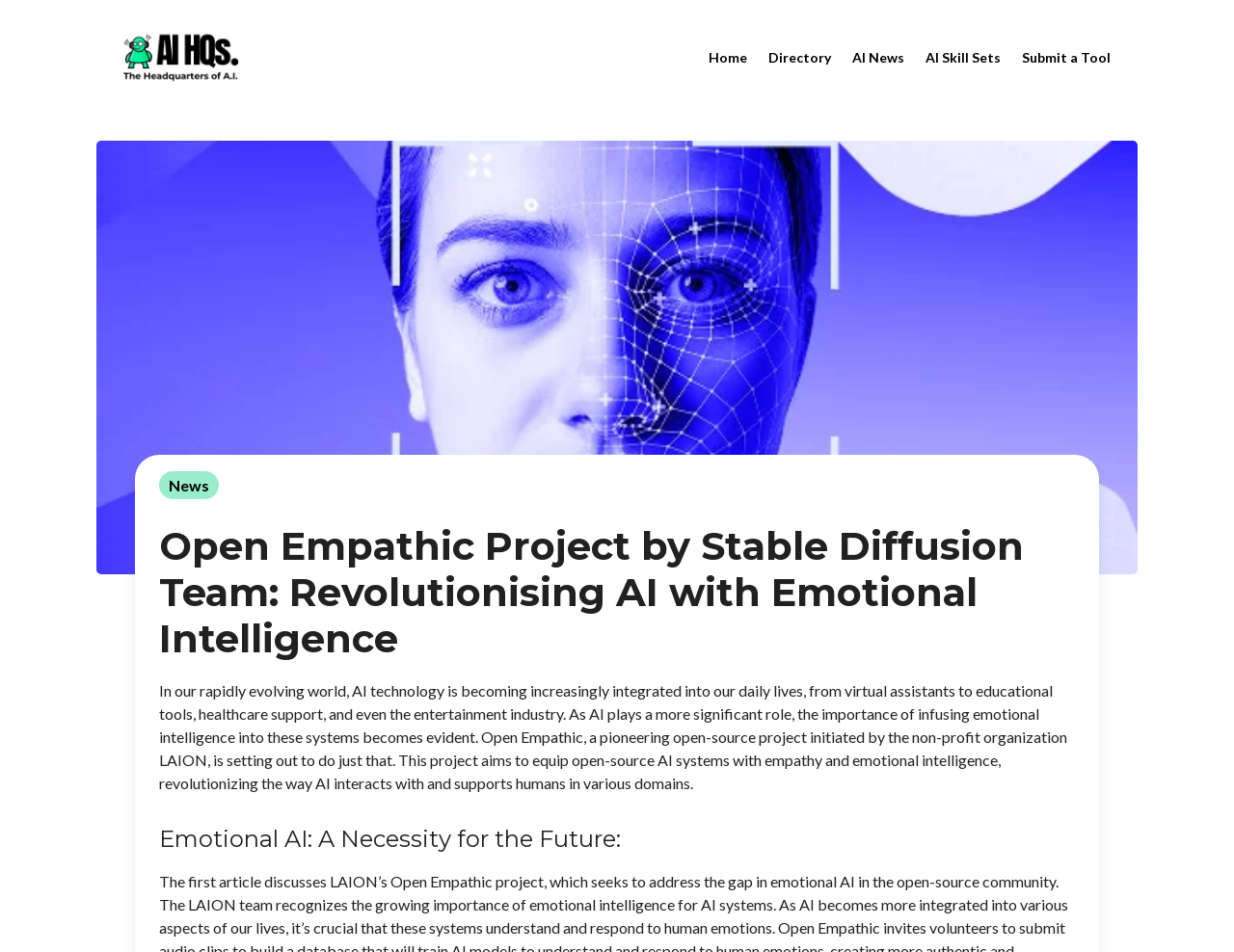Answer this question using a single word or a brief phrase:
What are some examples of AI applications mentioned on the webpage?

Virtual assistants, educational tools, healthcare support